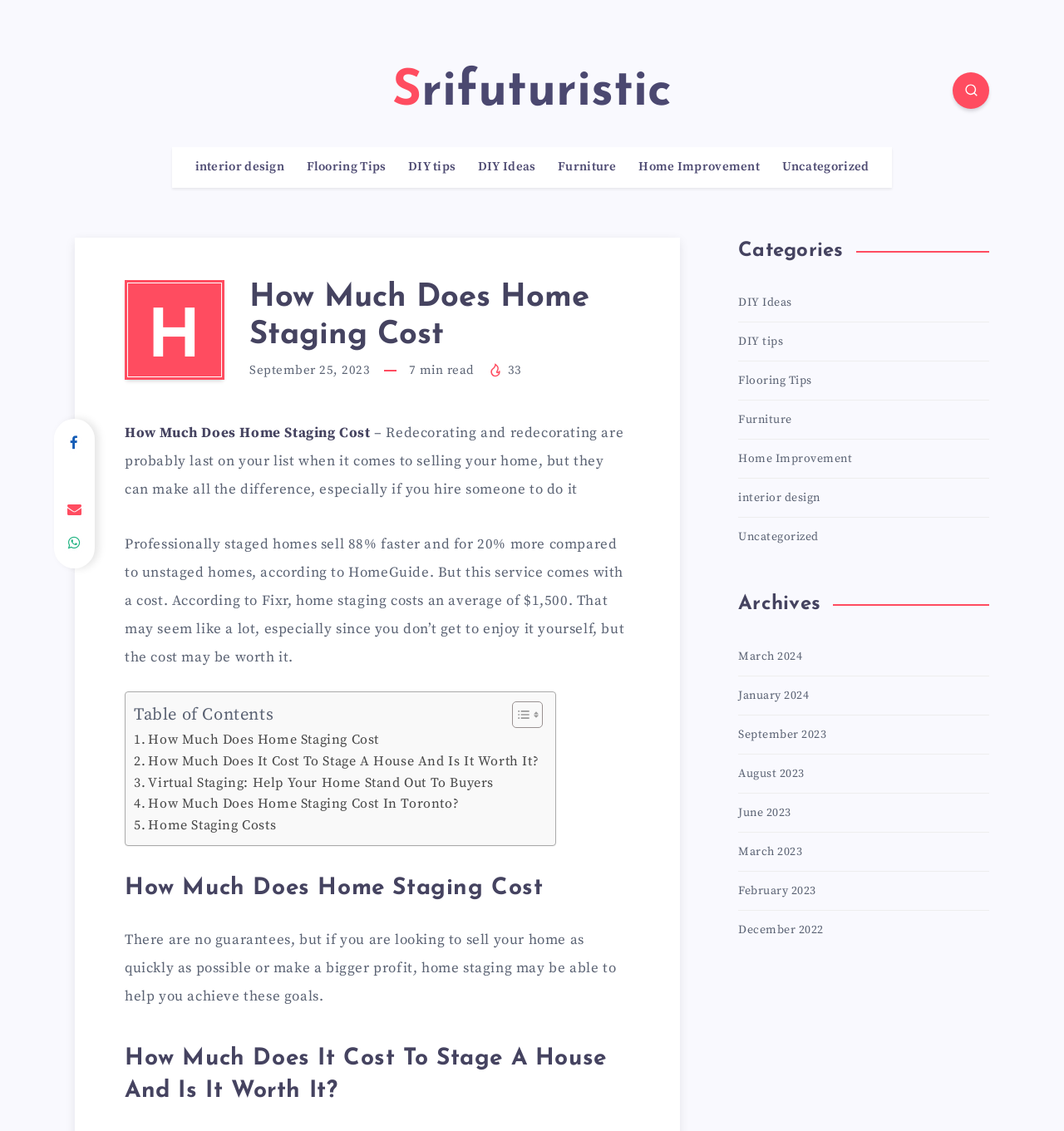Locate and generate the text content of the webpage's heading.

How Much Does Home Staging Cost